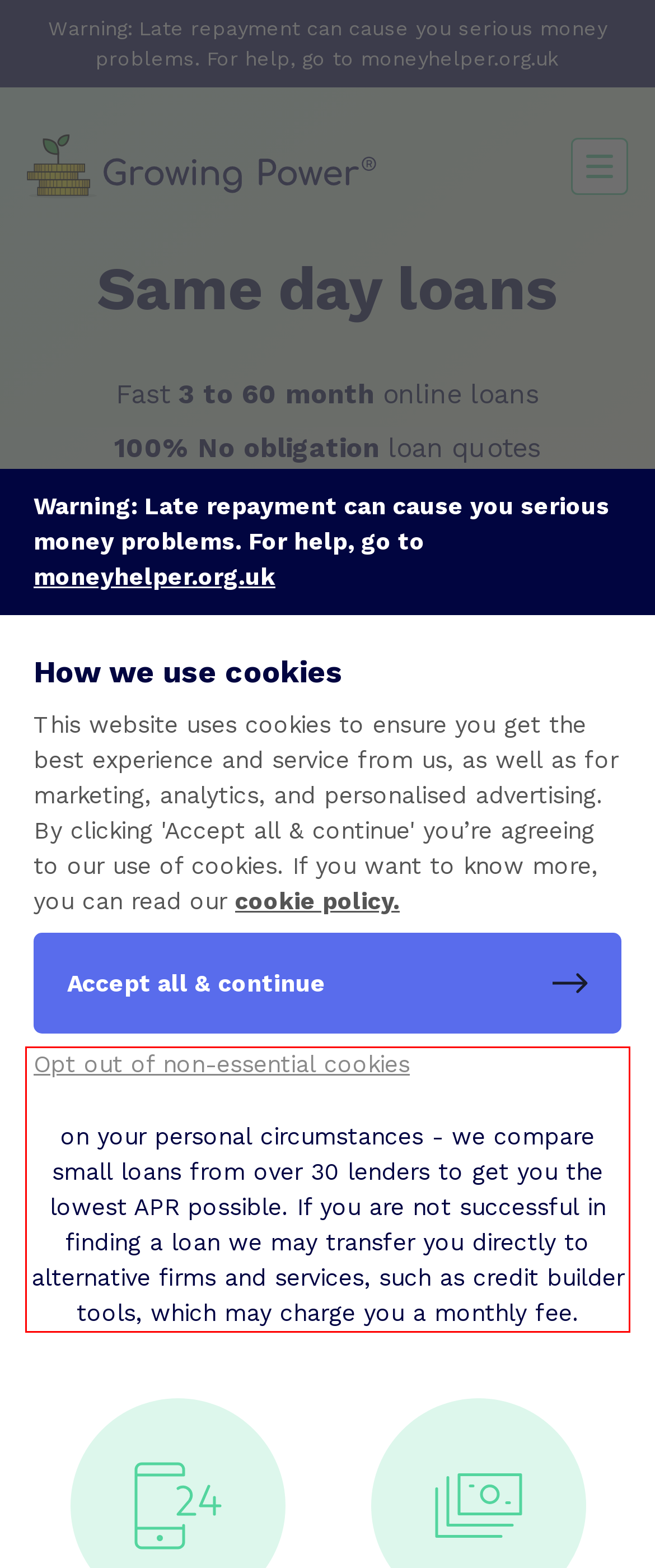Please use OCR to extract the text content from the red bounding box in the provided webpage screenshot.

Rates between 11.8% APR and Maximum 1721% APR - your no obligation quote and APR will be based on your personal circumstances - we compare small loans from over 30 lenders to get you the lowest APR possible. If you are not successful in finding a loan we may transfer you directly to alternative firms and services, such as credit builder tools, which may charge you a monthly fee.